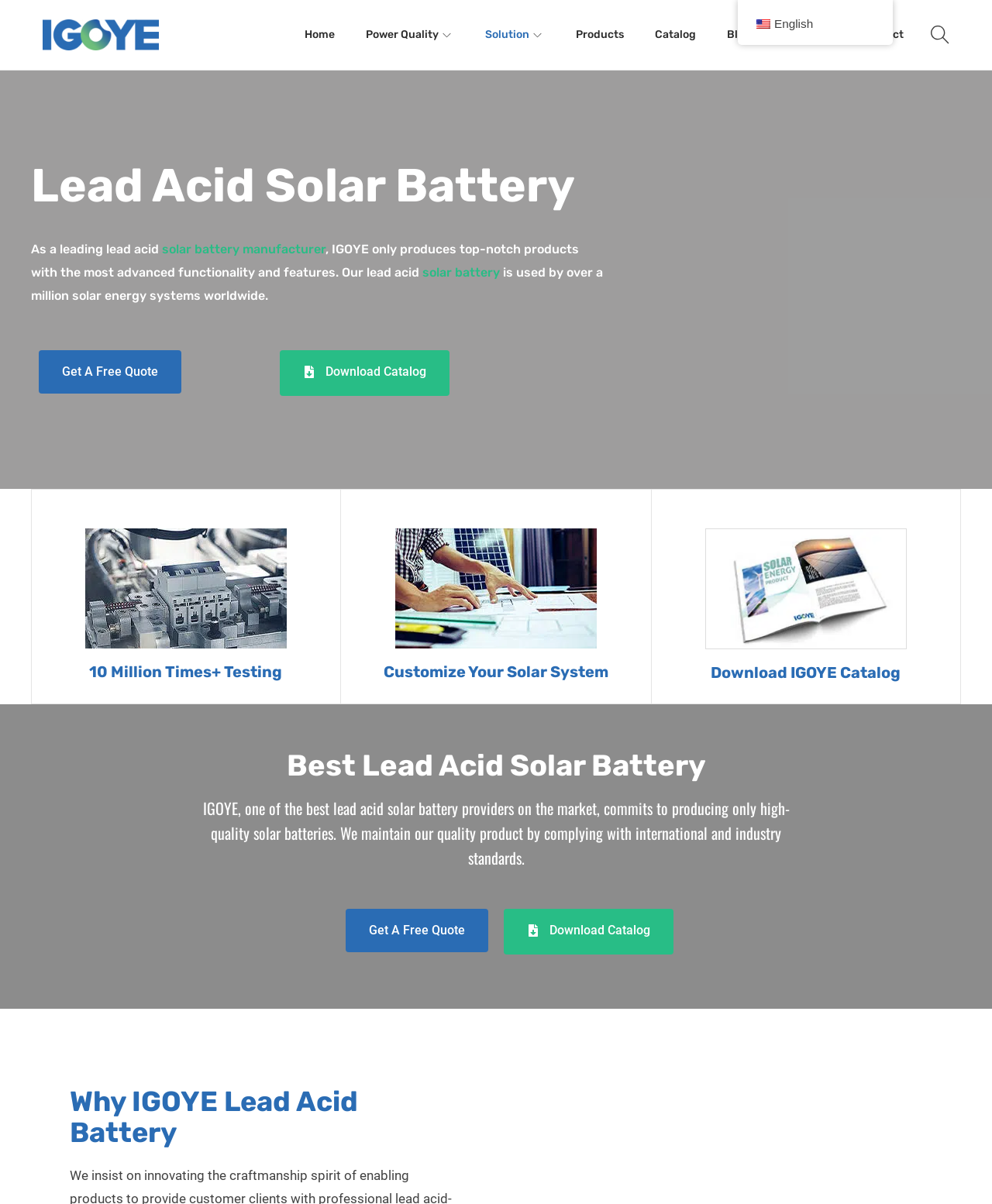How many solar energy systems worldwide use the company's batteries?
Deliver a detailed and extensive answer to the question.

The text 'Our lead acid solar battery is used by over a million solar energy systems worldwide.' provides this information, indicating the company's products are widely used.